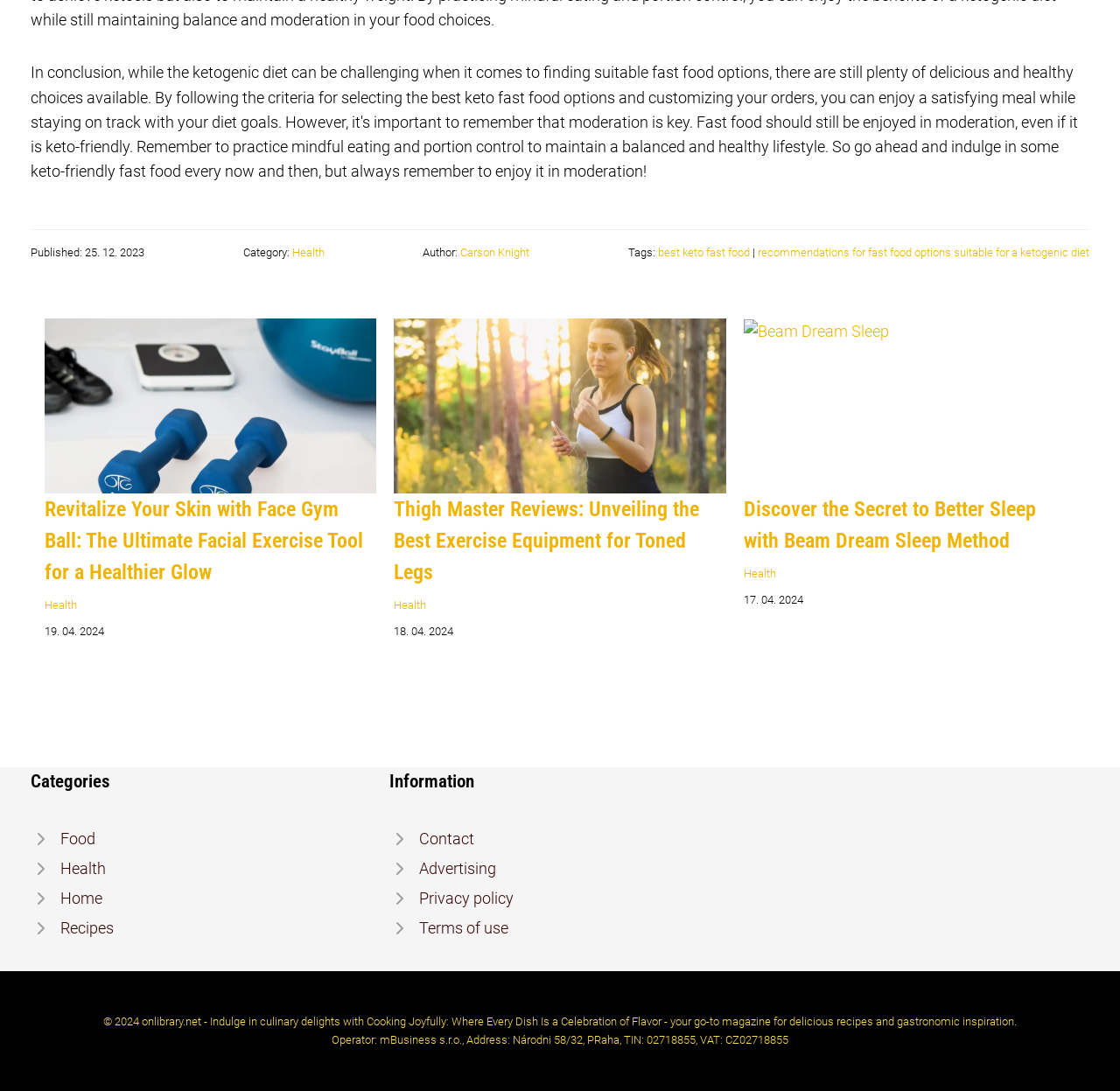Pinpoint the bounding box coordinates of the clickable area needed to execute the instruction: "Go to the 'Food' category". The coordinates should be specified as four float numbers between 0 and 1, i.e., [left, top, right, bottom].

[0.027, 0.755, 0.332, 0.783]